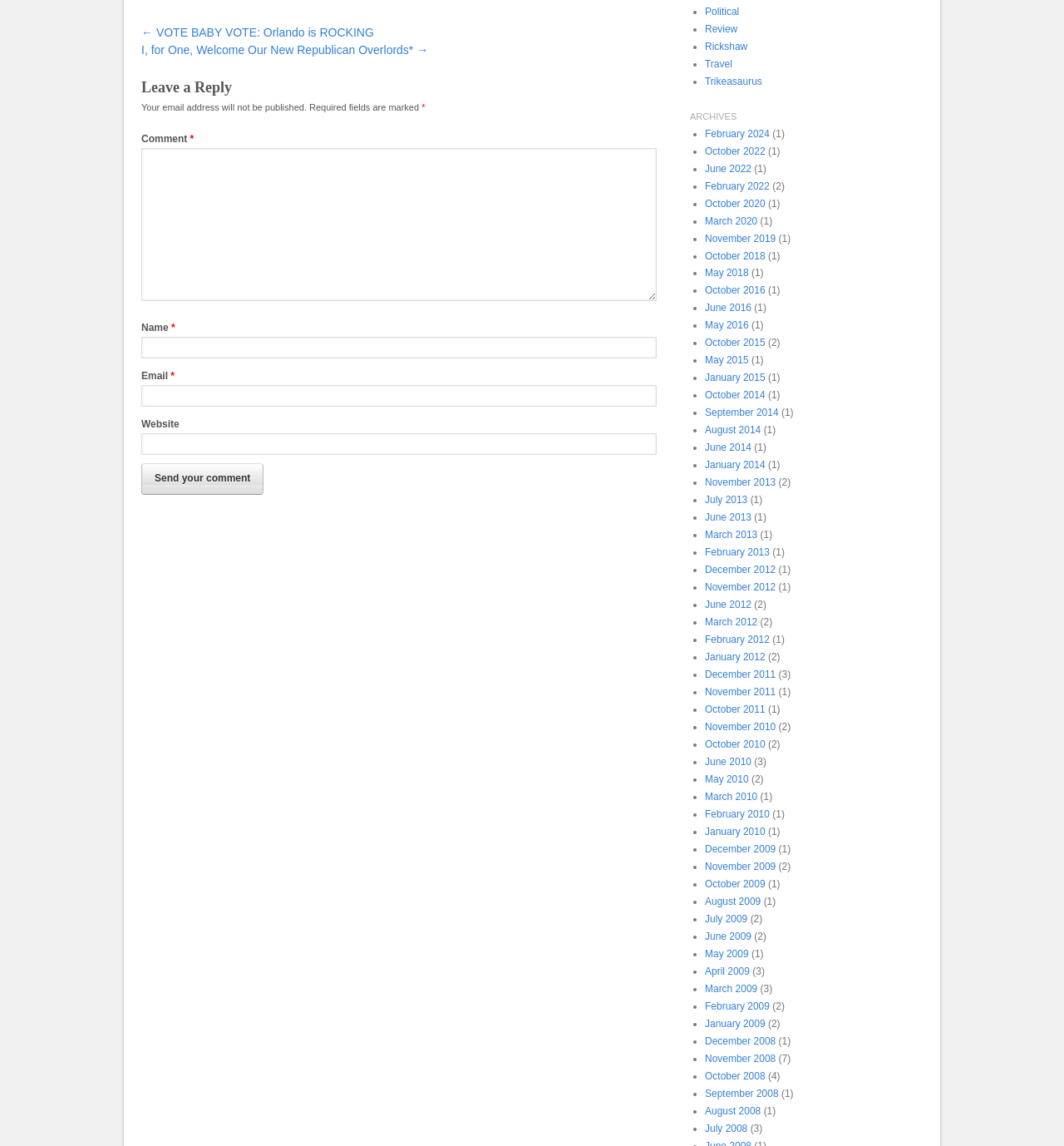Please determine the bounding box coordinates of the section I need to click to accomplish this instruction: "Leave a comment".

[0.133, 0.066, 0.617, 0.086]